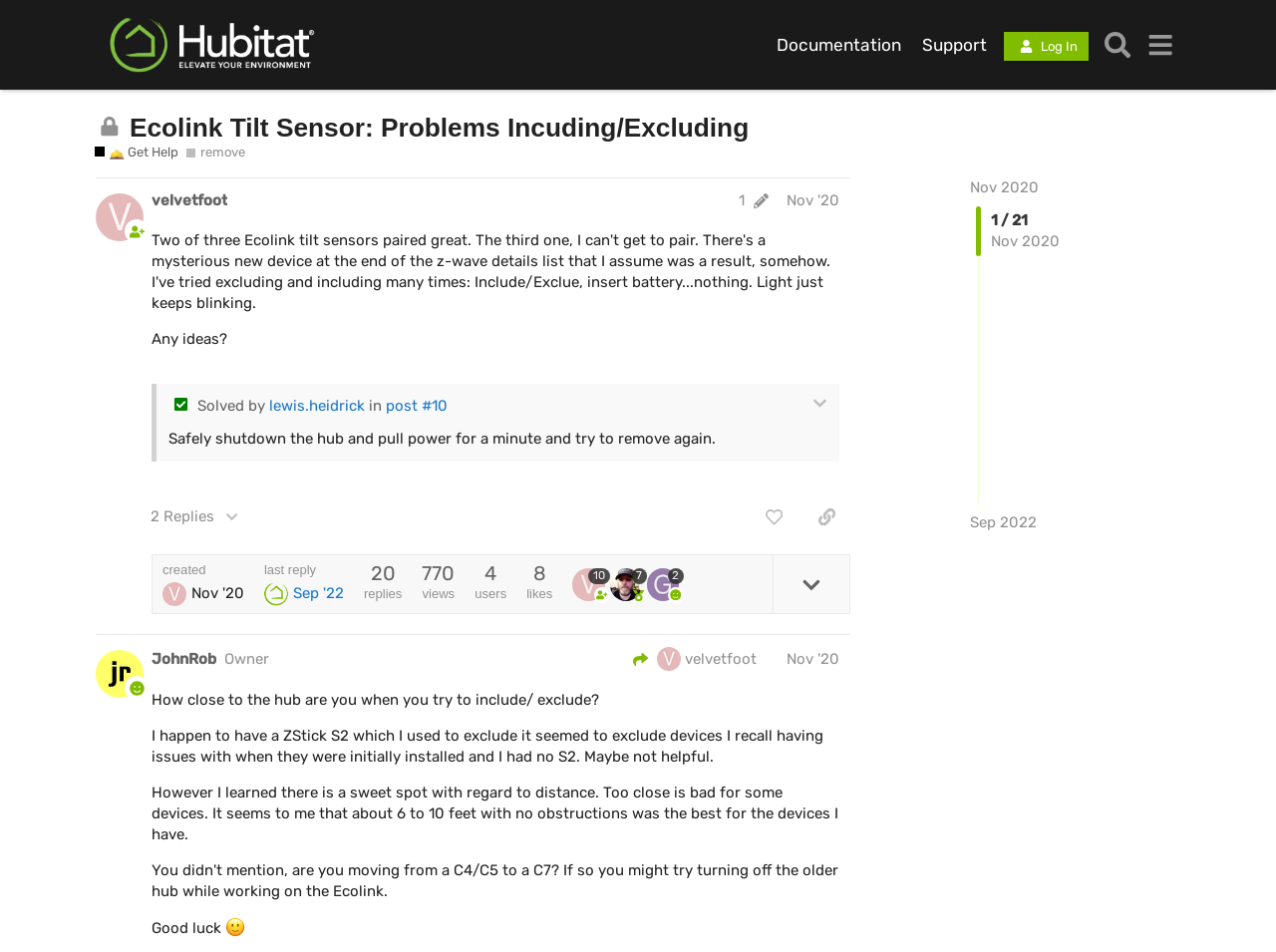Please specify the bounding box coordinates of the clickable region to carry out the following instruction: "Get help from the community". The coordinates should be four float numbers between 0 and 1, in the format [left, top, right, bottom].

[0.074, 0.151, 0.14, 0.17]